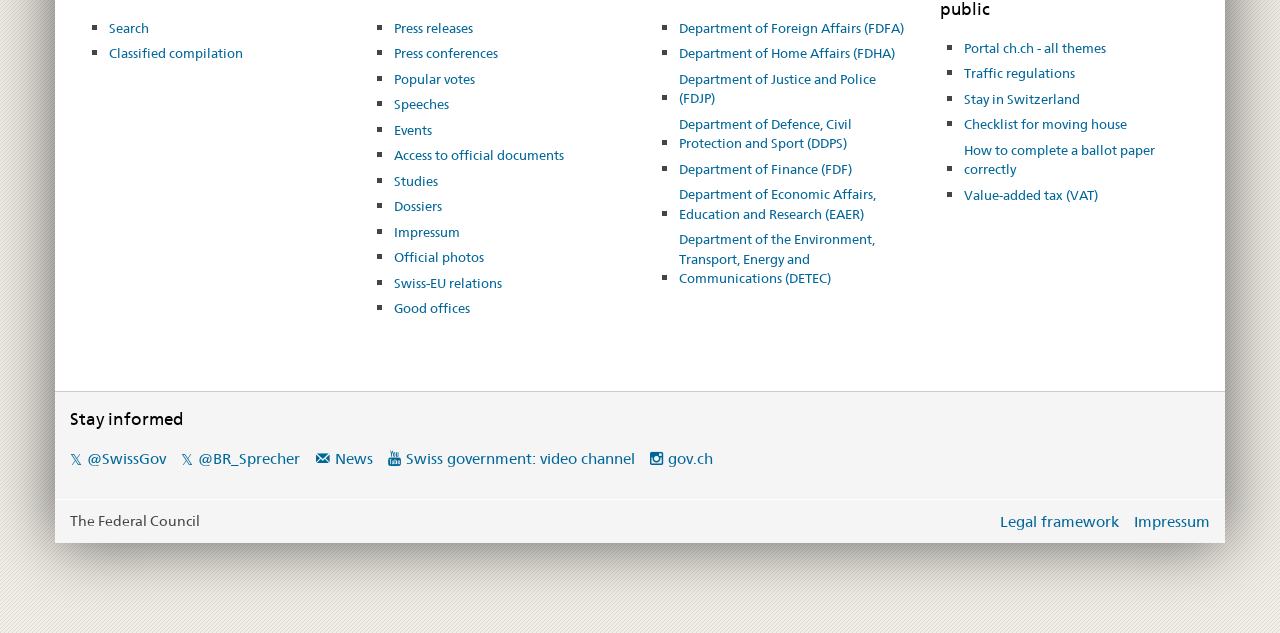Please provide the bounding box coordinates for the element that needs to be clicked to perform the instruction: "Go to Classified compilation". The coordinates must consist of four float numbers between 0 and 1, formatted as [left, top, right, bottom].

[0.085, 0.065, 0.189, 0.105]